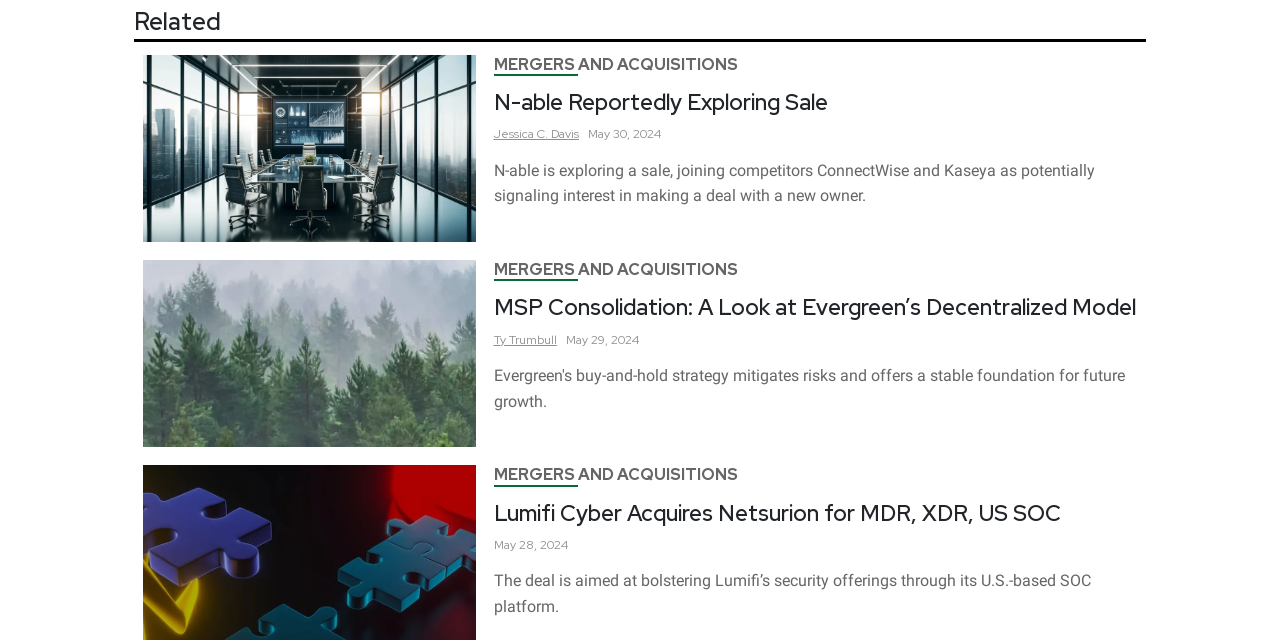Locate the bounding box coordinates of the element that needs to be clicked to carry out the instruction: "click on the DALL-E link". The coordinates should be given as four float numbers ranging from 0 to 1, i.e., [left, top, right, bottom].

[0.111, 0.086, 0.372, 0.378]